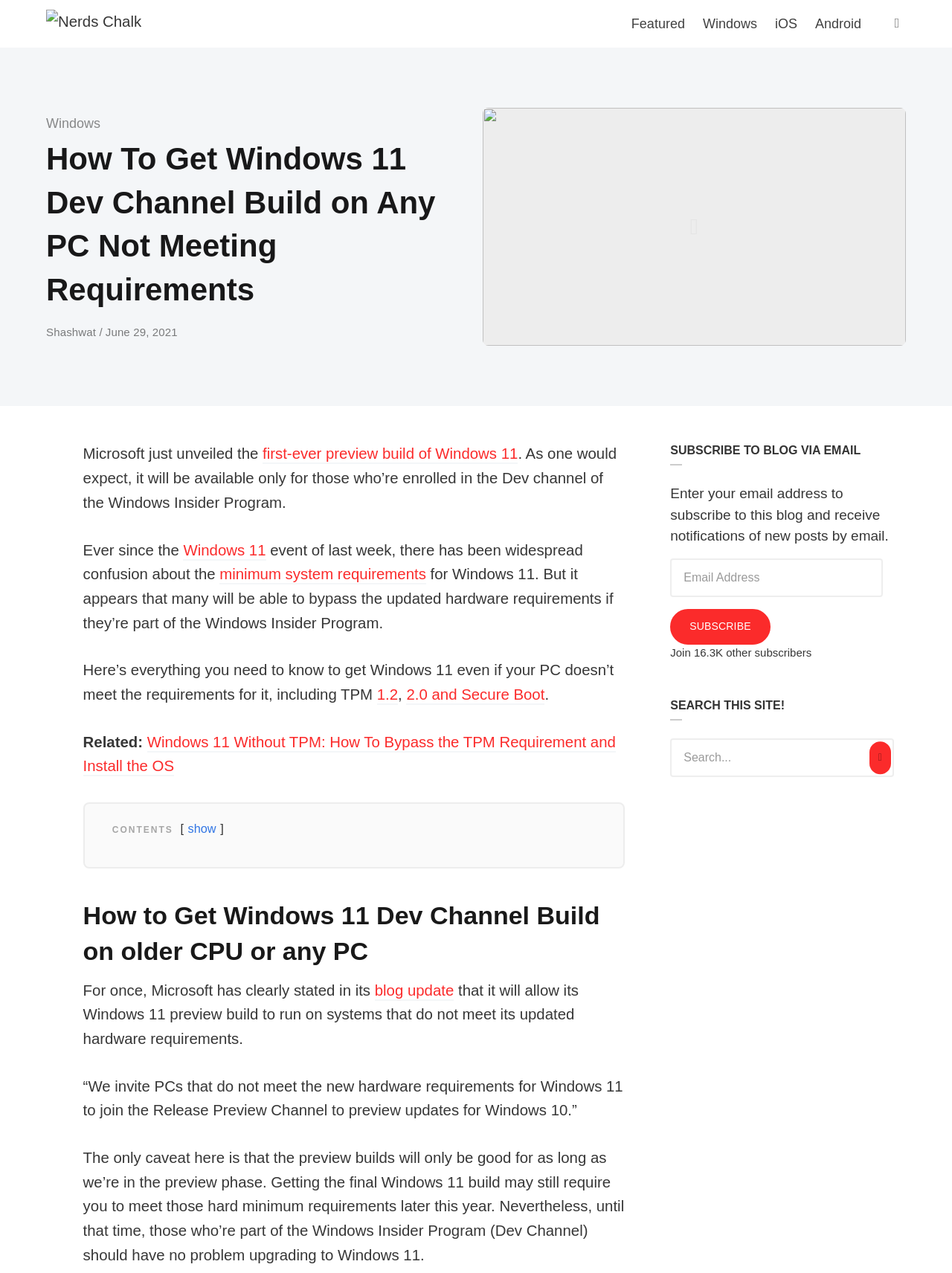Describe the webpage meticulously, covering all significant aspects.

This webpage is about getting Windows 11 Dev Channel Build on any PC, even if it doesn't meet the system requirements. At the top, there is a header section with links to "Nerds Chalk", "Featured", "Windows", "iOS", and "Android". Below this, there is a search button and a category section with a heading "How To Get Windows 11 Dev Channel Build on Any PC Not Meeting Requirements".

The main content of the webpage is divided into several sections. The first section has a heading "How To Get Windows 11 Dev Channel Build on Any PC Not Meeting Requirements" and discusses Microsoft's unveiling of the first-ever preview build of Windows 11. The text explains that the build will be available only for those enrolled in the Dev channel of the Windows Insider Program.

The next section has a figure and discusses the minimum system requirements for Windows 11. It explains that many users will be able to bypass the updated hardware requirements if they're part of the Windows Insider Program.

The webpage then provides a step-by-step guide on how to get Windows 11 even if the PC doesn't meet the requirements. This section includes links to related articles, such as "Windows 11 Without TPM: How To Bypass the TPM Requirement and Install the OS".

Towards the bottom of the webpage, there are sections for subscribing to the blog via email and searching the site. The subscription section has a heading "SUBSCRIBE TO BLOG VIA EMAIL" and includes a text box to enter an email address and a "SUBSCRIBE" button. The search section has a heading "SEARCH THIS SITE!" and includes a search box and a "Search" button.